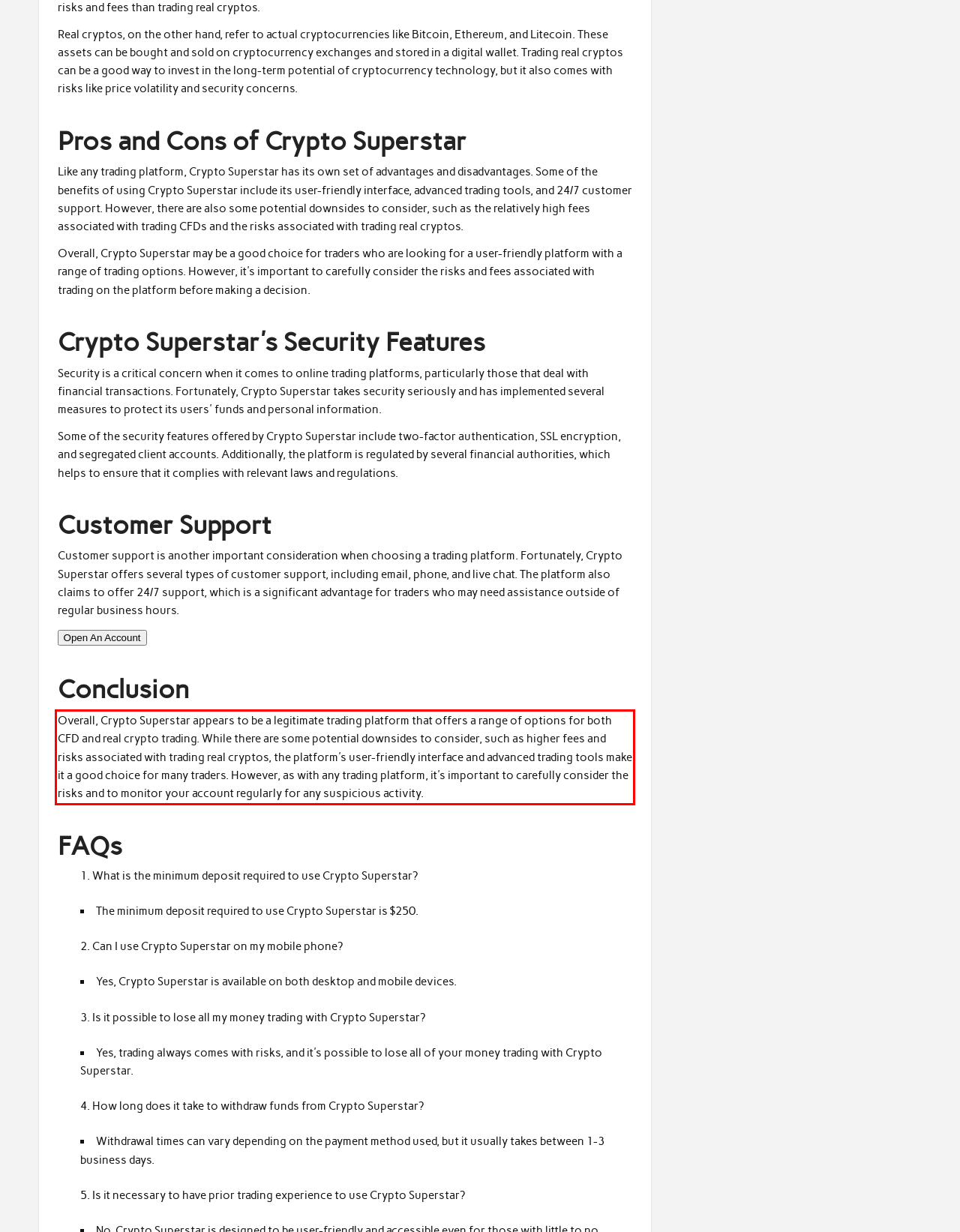Given a screenshot of a webpage, identify the red bounding box and perform OCR to recognize the text within that box.

Overall, Crypto Superstar appears to be a legitimate trading platform that offers a range of options for both CFD and real crypto trading. While there are some potential downsides to consider, such as higher fees and risks associated with trading real cryptos, the platform's user-friendly interface and advanced trading tools make it a good choice for many traders. However, as with any trading platform, it's important to carefully consider the risks and to monitor your account regularly for any suspicious activity.